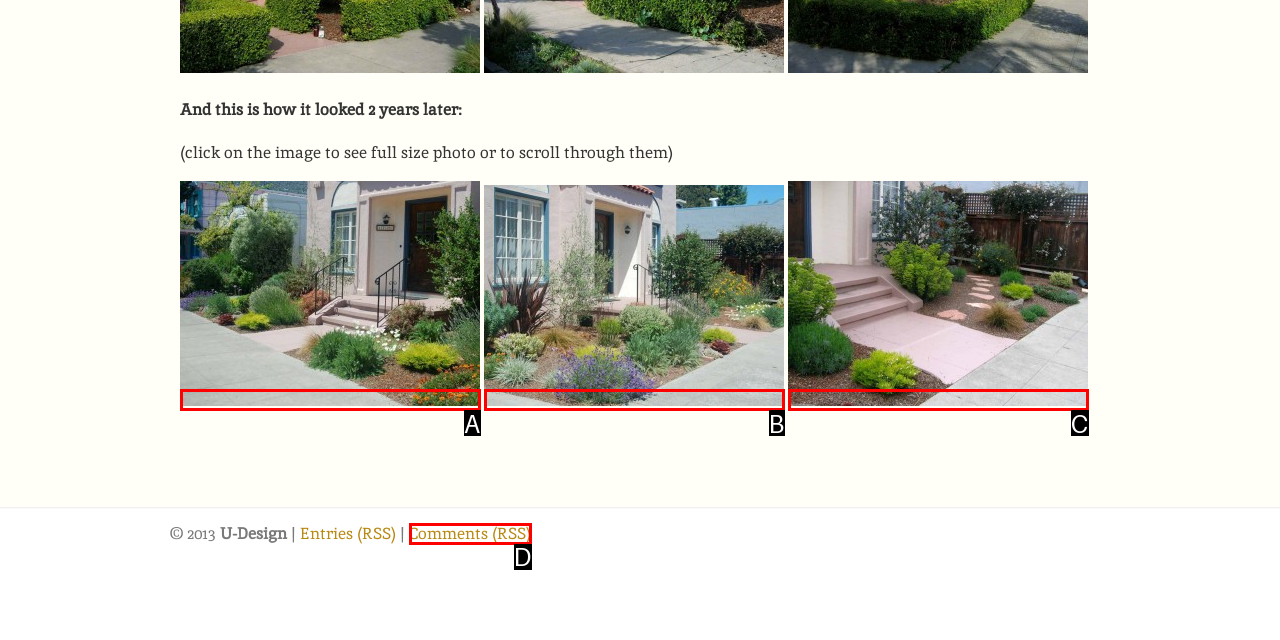Given the element description: Comments (RSS), choose the HTML element that aligns with it. Indicate your choice with the corresponding letter.

D